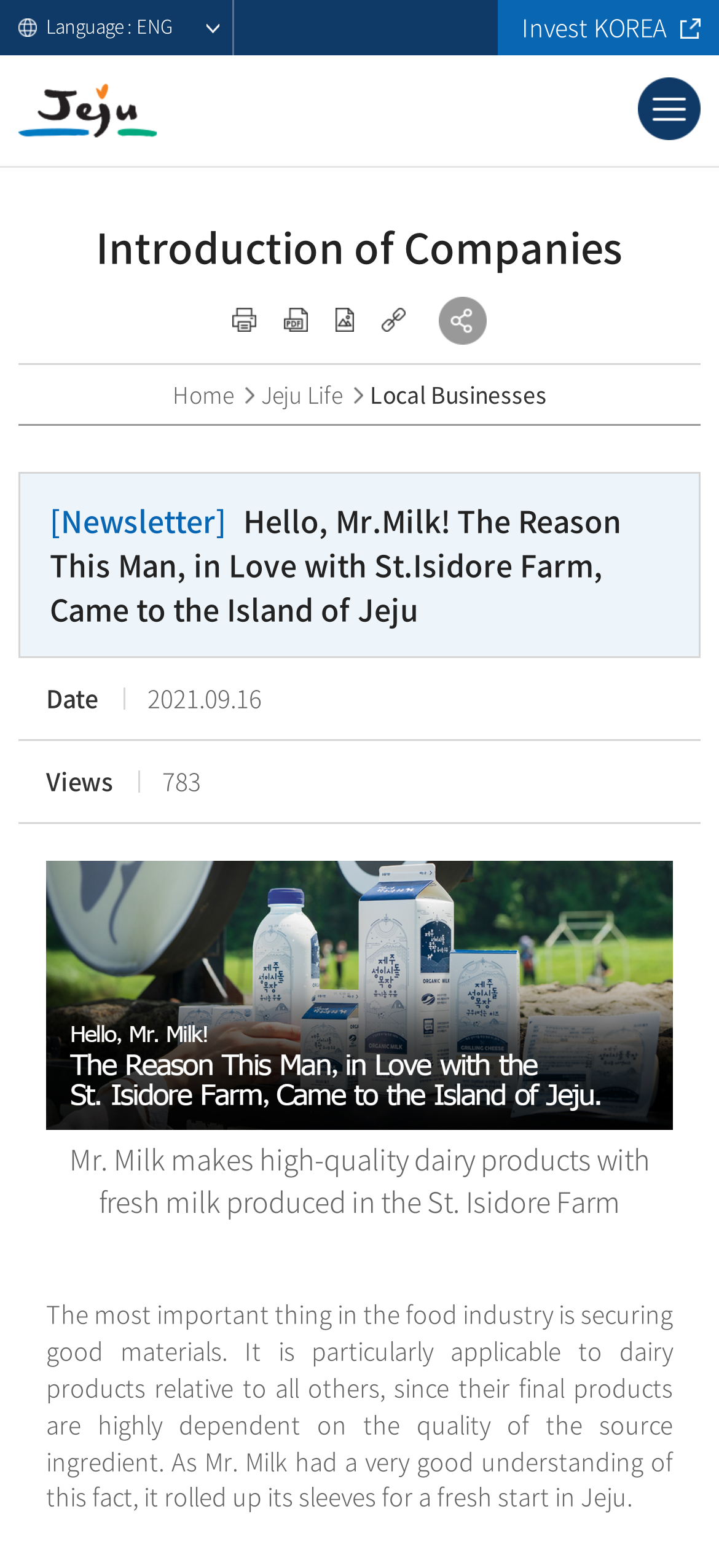Locate the bounding box coordinates of the item that should be clicked to fulfill the instruction: "Change language".

[0.0, 0.0, 0.323, 0.035]